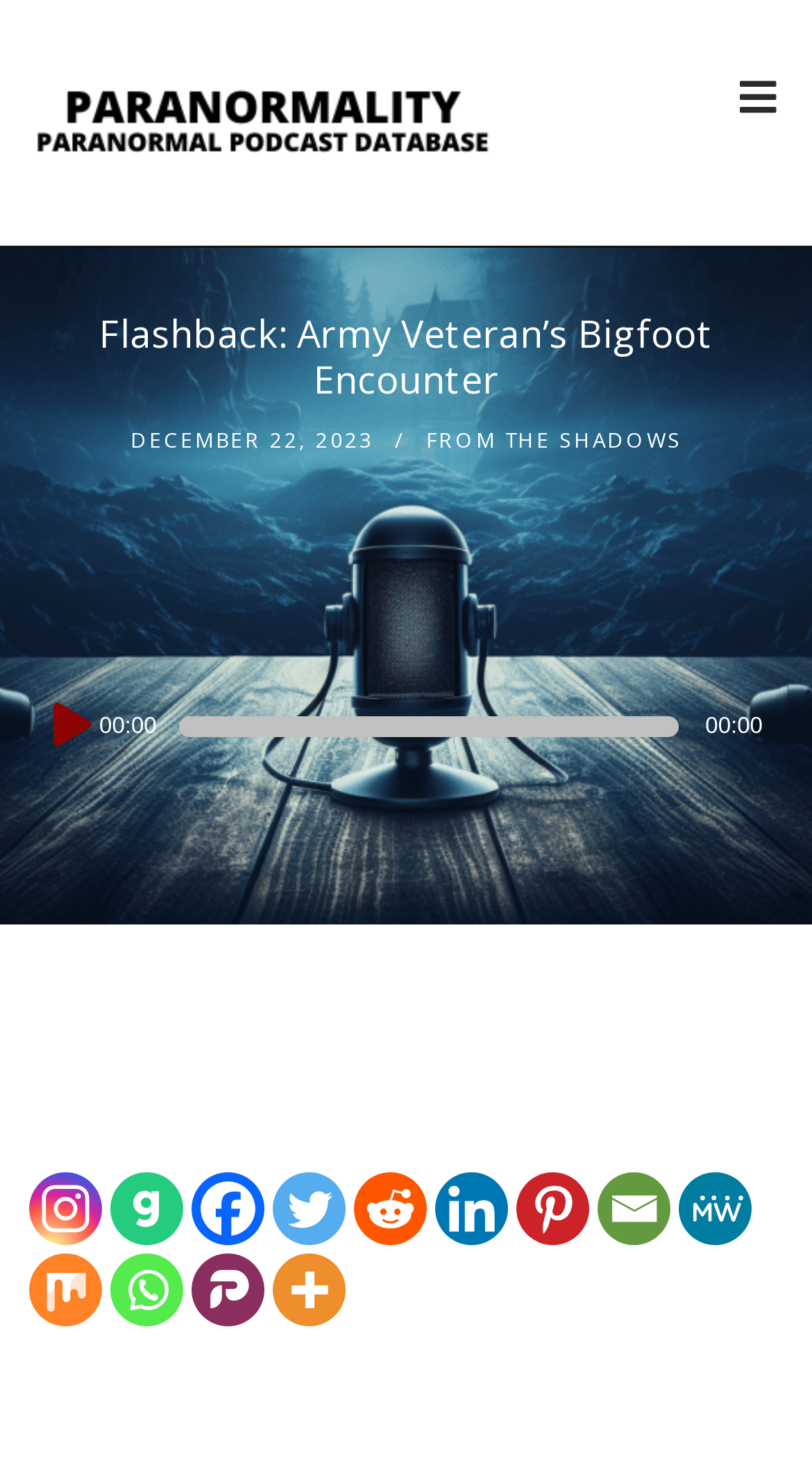How many social media links are available?
Relying on the image, give a concise answer in one word or a brief phrase.

13